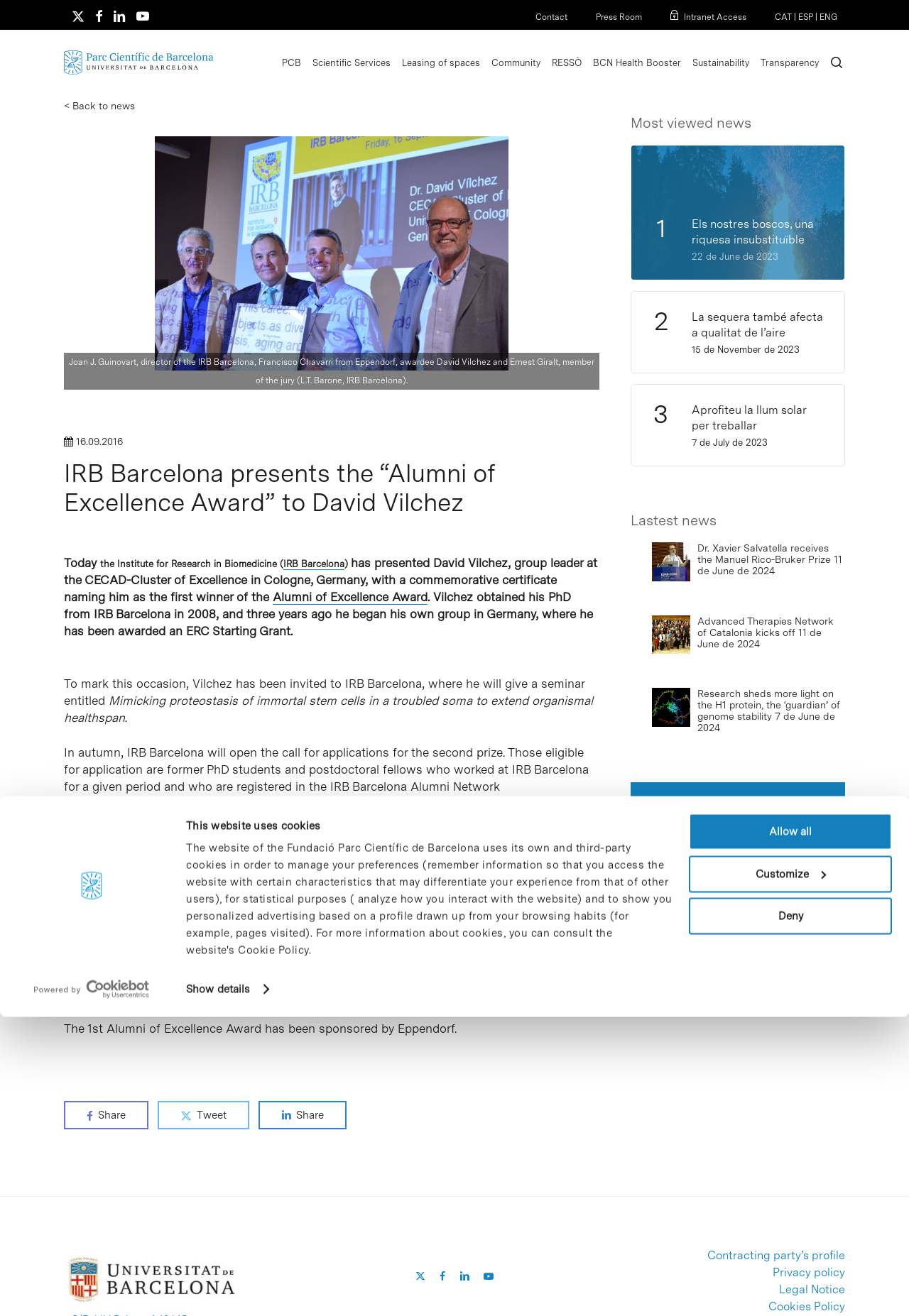Specify the bounding box coordinates of the area that needs to be clicked to achieve the following instruction: "Search for something".

[0.07, 0.121, 0.93, 0.162]